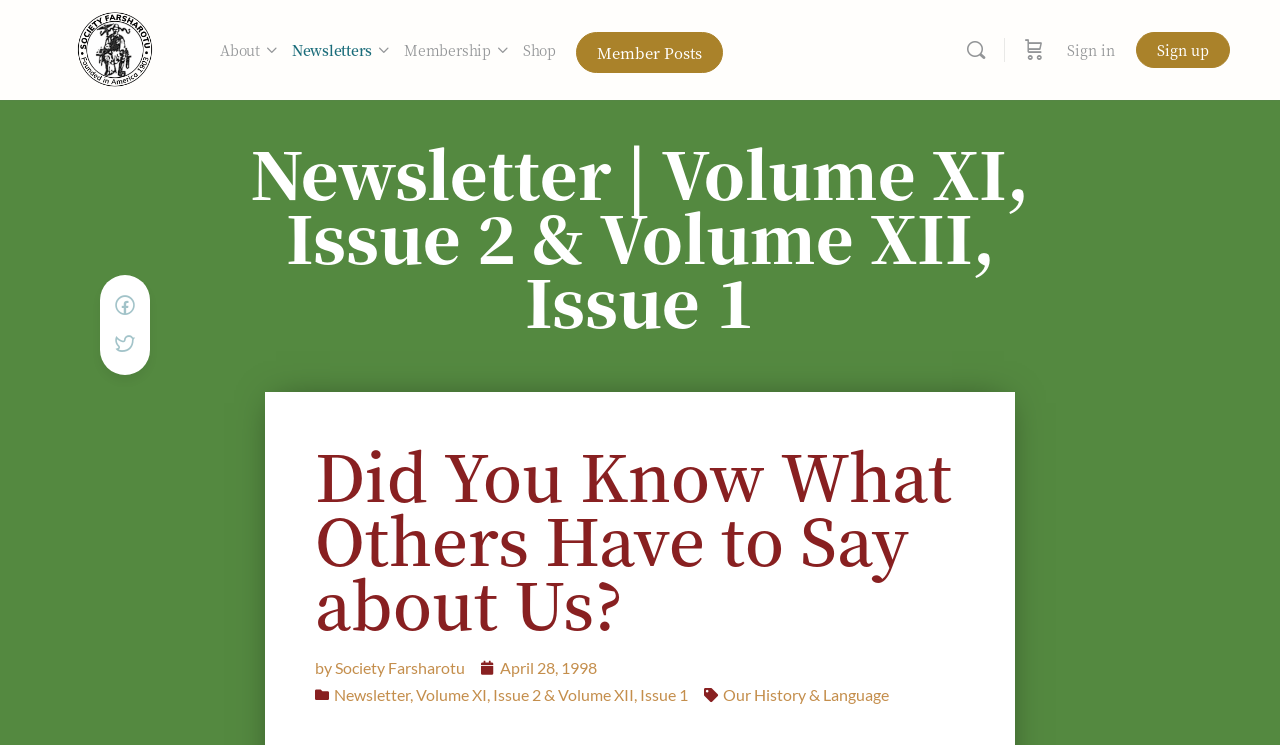Identify the bounding box coordinates necessary to click and complete the given instruction: "Read Newsletter".

[0.196, 0.169, 0.477, 0.293]